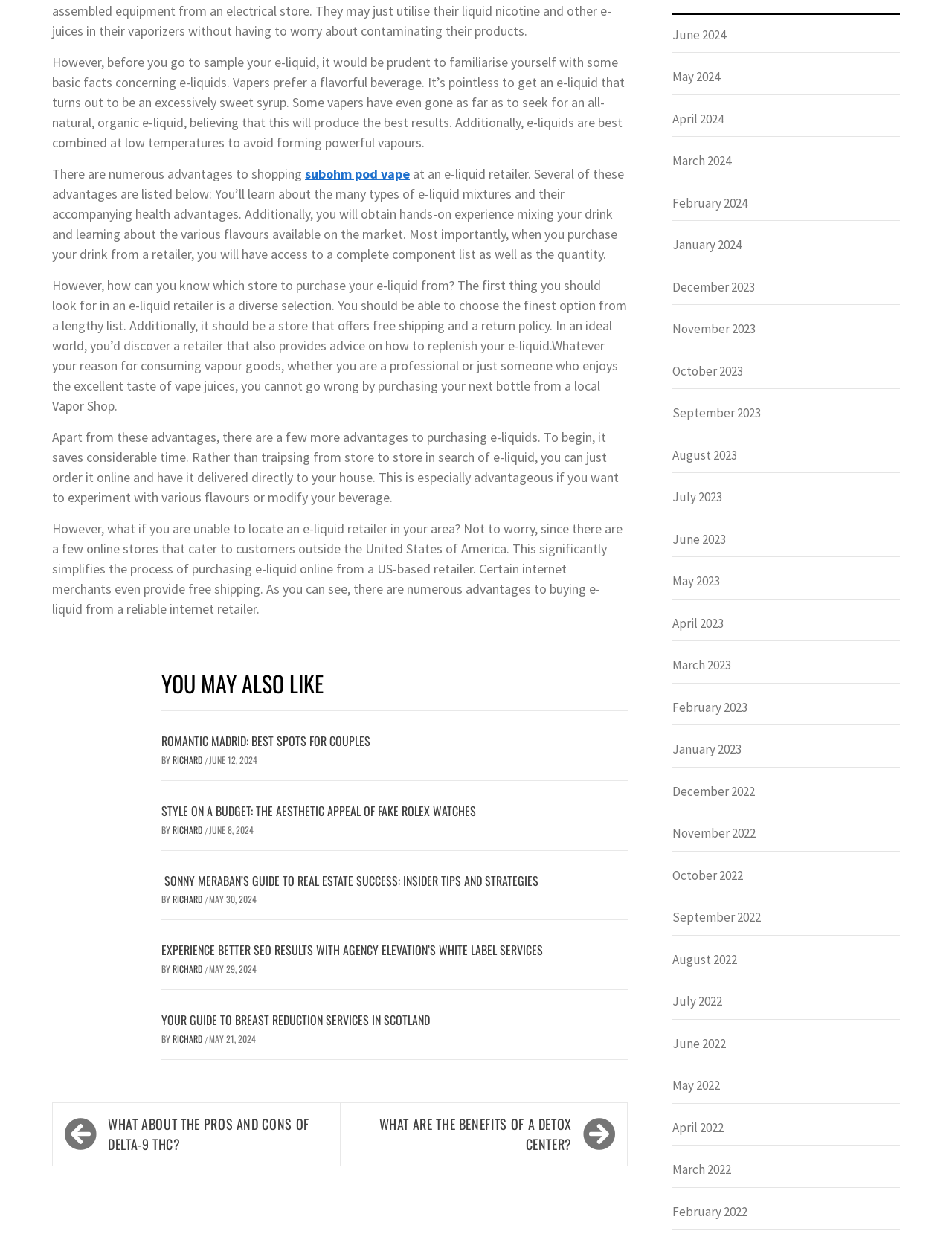Provide a brief response to the question below using one word or phrase:
What is the purpose of an e-liquid retailer?

To provide e-liquid options